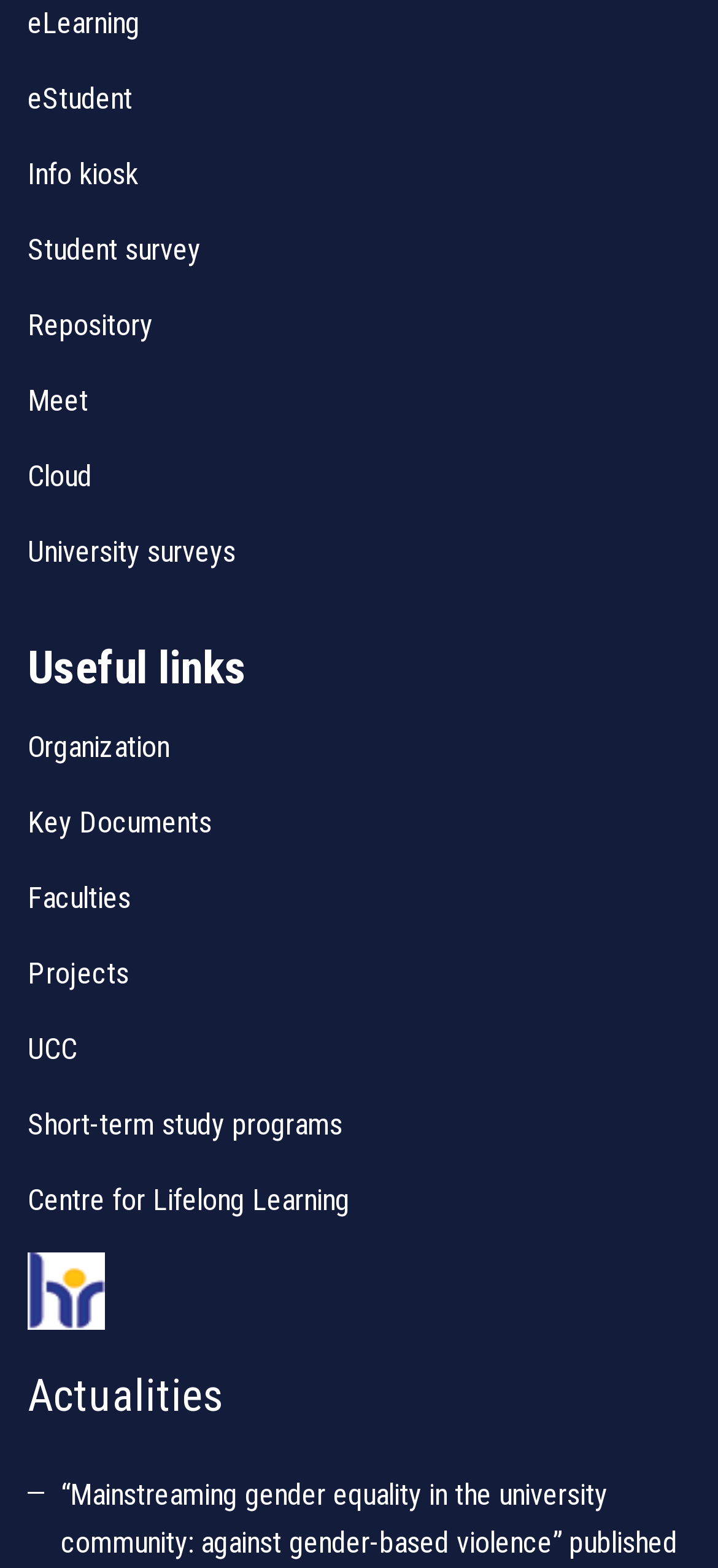Determine the bounding box coordinates of the clickable element to complete this instruction: "read Actualities". Provide the coordinates in the format of four float numbers between 0 and 1, [left, top, right, bottom].

[0.038, 0.872, 0.31, 0.909]